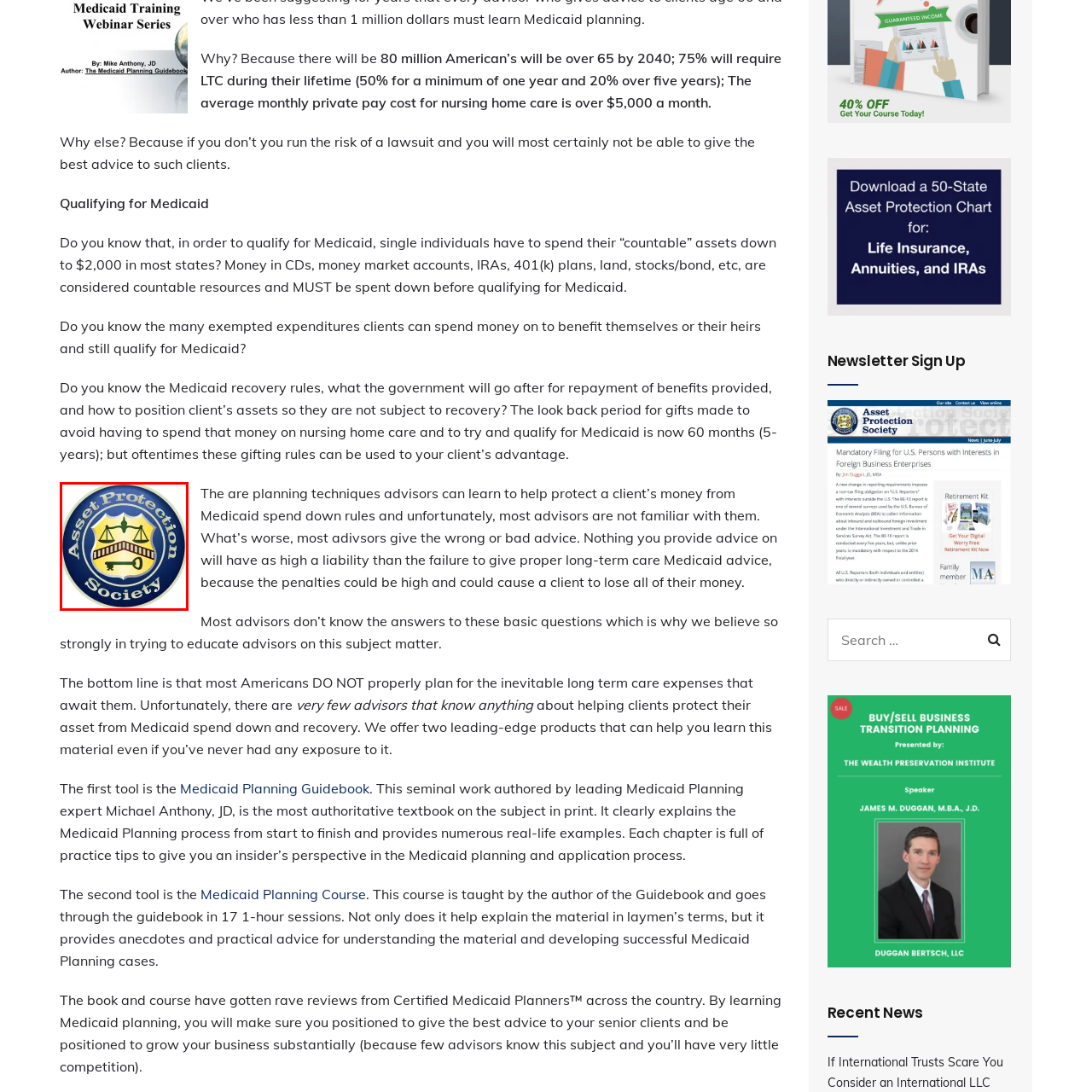Direct your attention to the image enclosed by the red boundary, What is the primary goal of the Asset Protection Society? 
Answer concisely using a single word or phrase.

empowering advisors